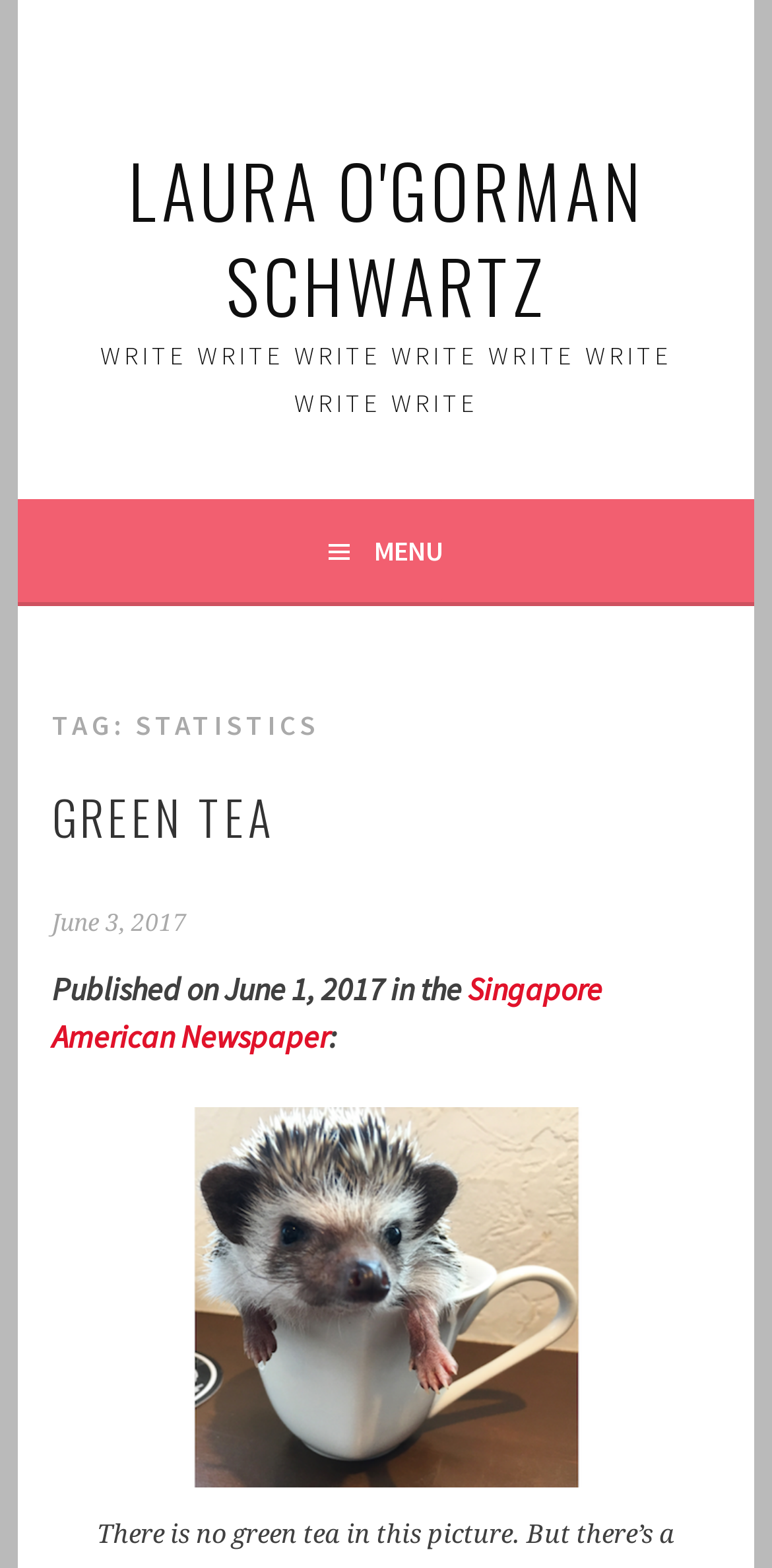Provide the bounding box coordinates, formatted as (top-left x, top-left y, bottom-right x, bottom-right y), with all values being floating point numbers between 0 and 1. Identify the bounding box of the UI element that matches the description: Green Tea

[0.068, 0.498, 0.355, 0.543]